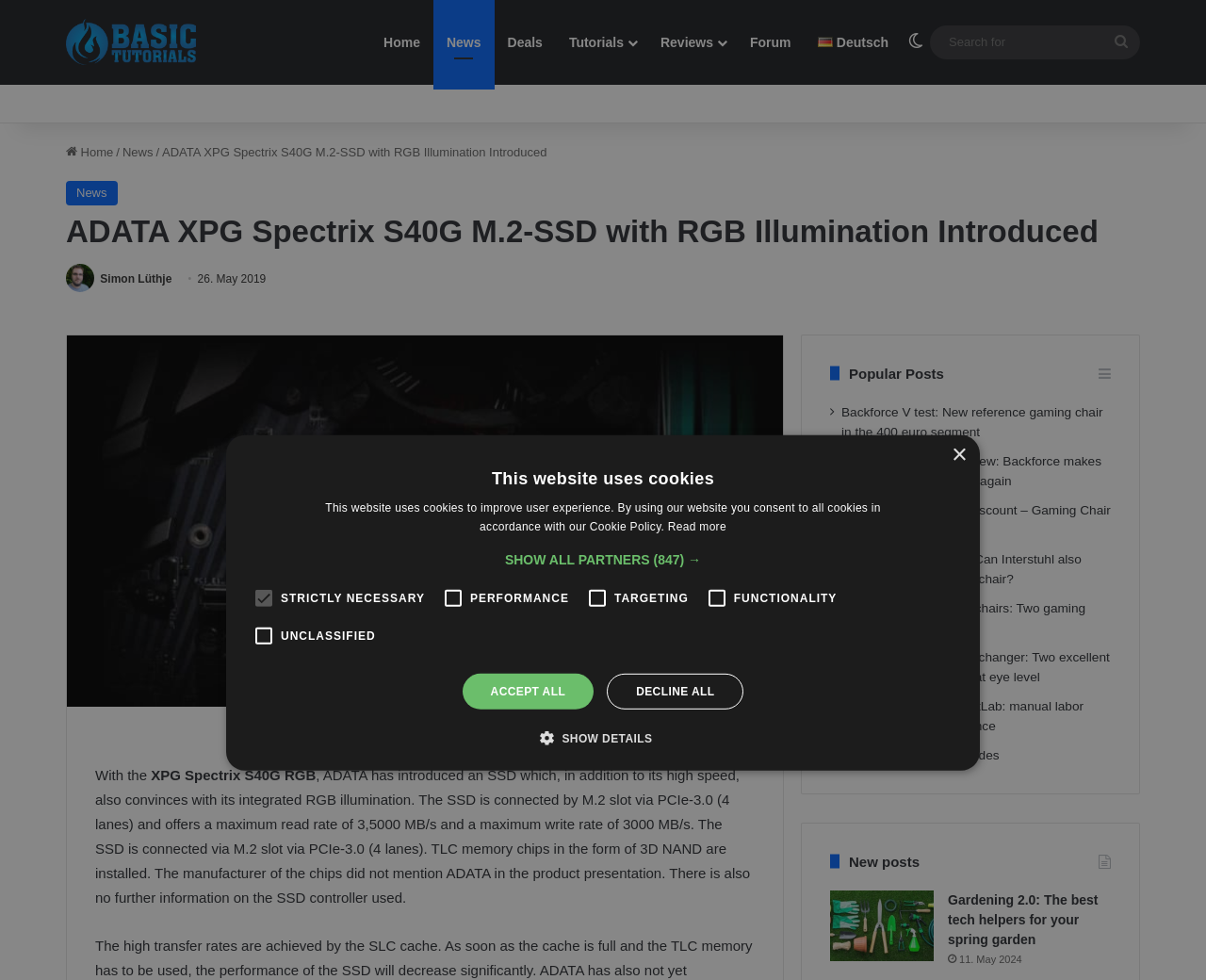Locate the bounding box coordinates of the element to click to perform the following action: 'Read the 'ADATA XPG Spectrix S40G M.2-SSD with RGB Illumination Introduced' article'. The coordinates should be given as four float values between 0 and 1, in the form of [left, top, right, bottom].

[0.055, 0.214, 0.945, 0.259]